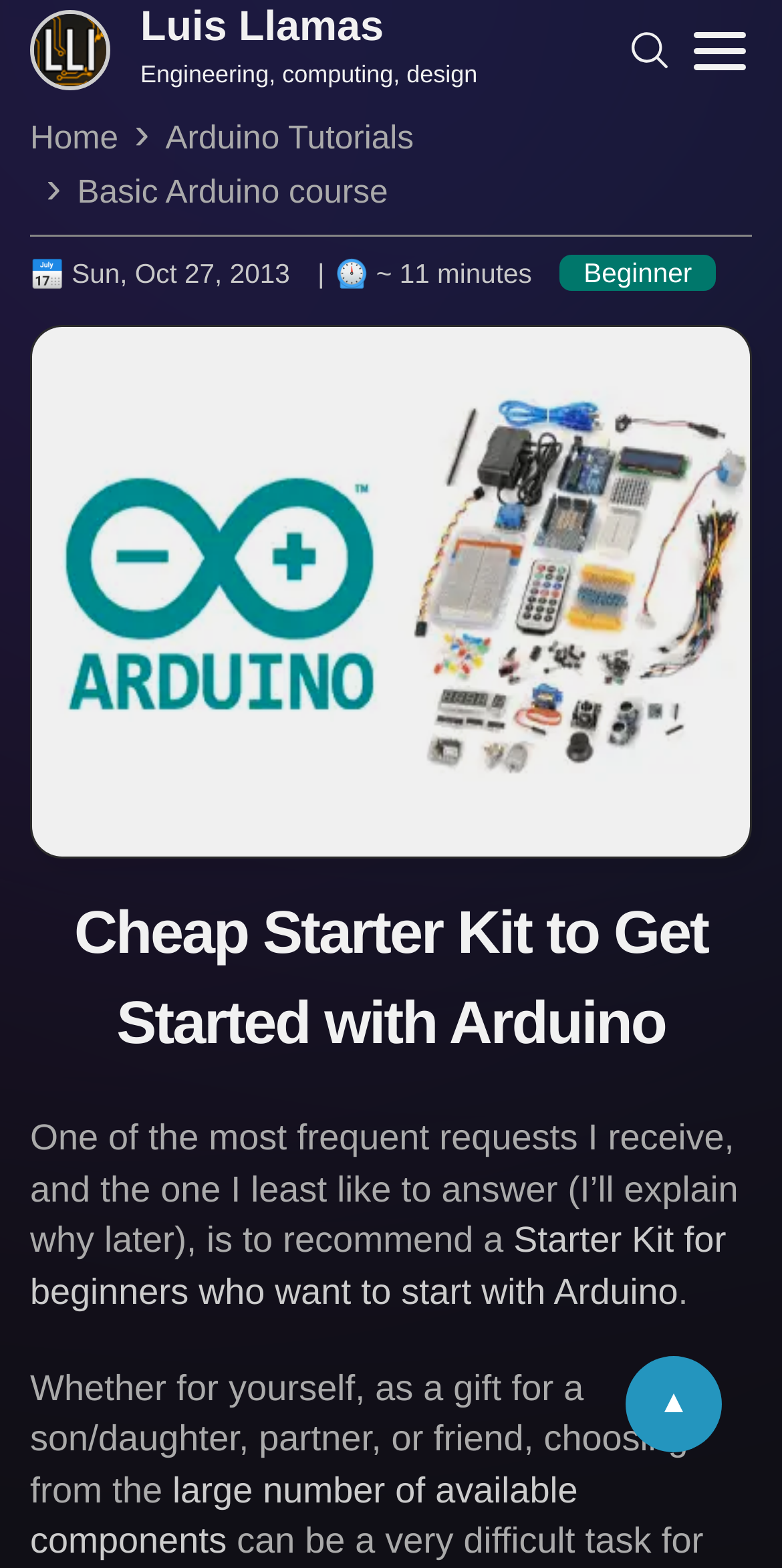What is the topic of the article?
Examine the webpage screenshot and provide an in-depth answer to the question.

The topic of the article is inferred to be Arduino based on the presence of the heading element with the description 'Cheap Starter Kit to Get Started with Arduino' and the context of the article, which discusses choosing components for an Arduino starter kit.